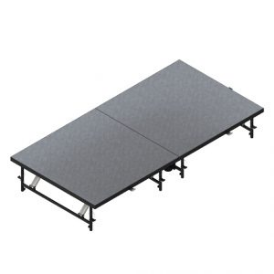What is the stage designed for?
Based on the screenshot, provide your answer in one word or phrase.

Easy assembly and disassembly